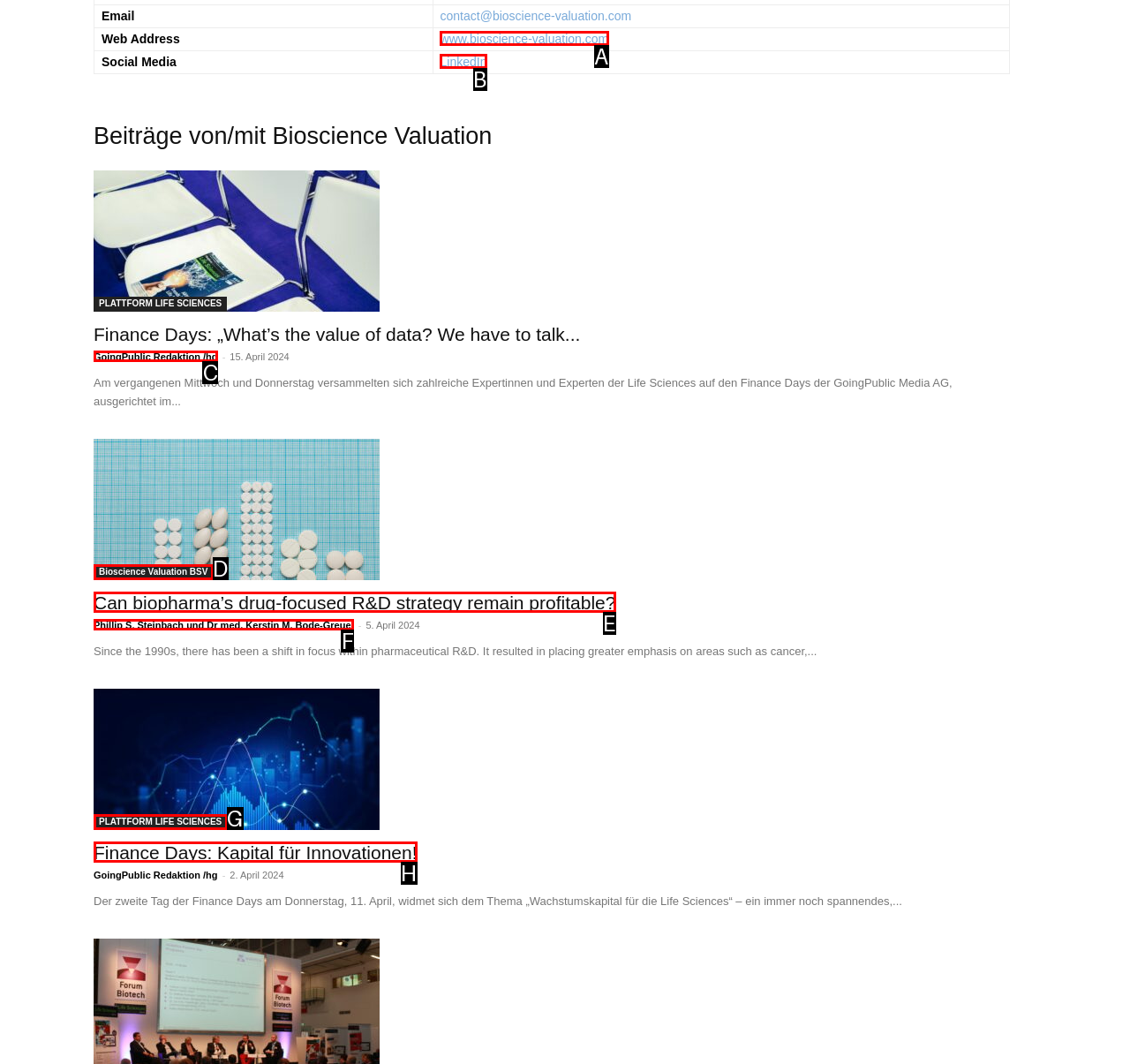Select the letter of the element you need to click to complete this task: explore the Finance Days event
Answer using the letter from the specified choices.

H